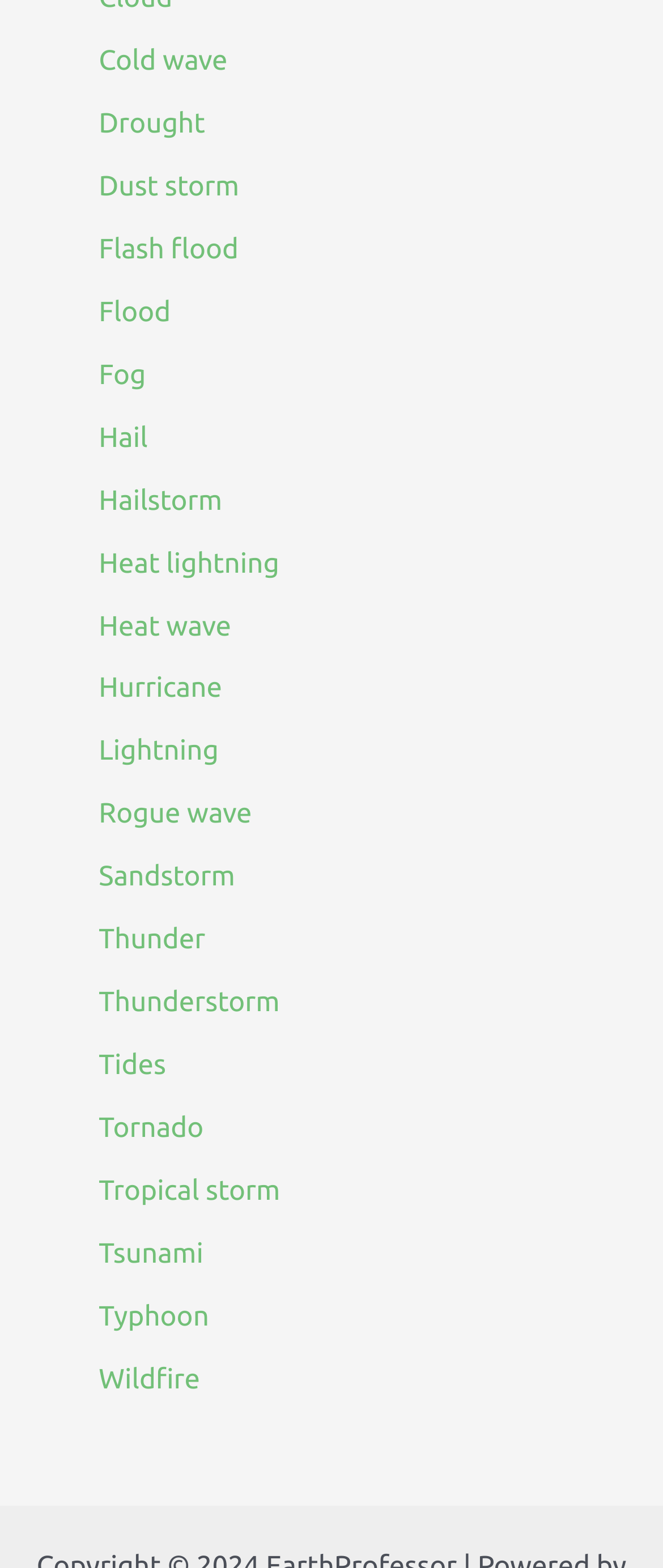Please specify the bounding box coordinates for the clickable region that will help you carry out the instruction: "Read about Hurricane".

[0.149, 0.43, 0.335, 0.449]